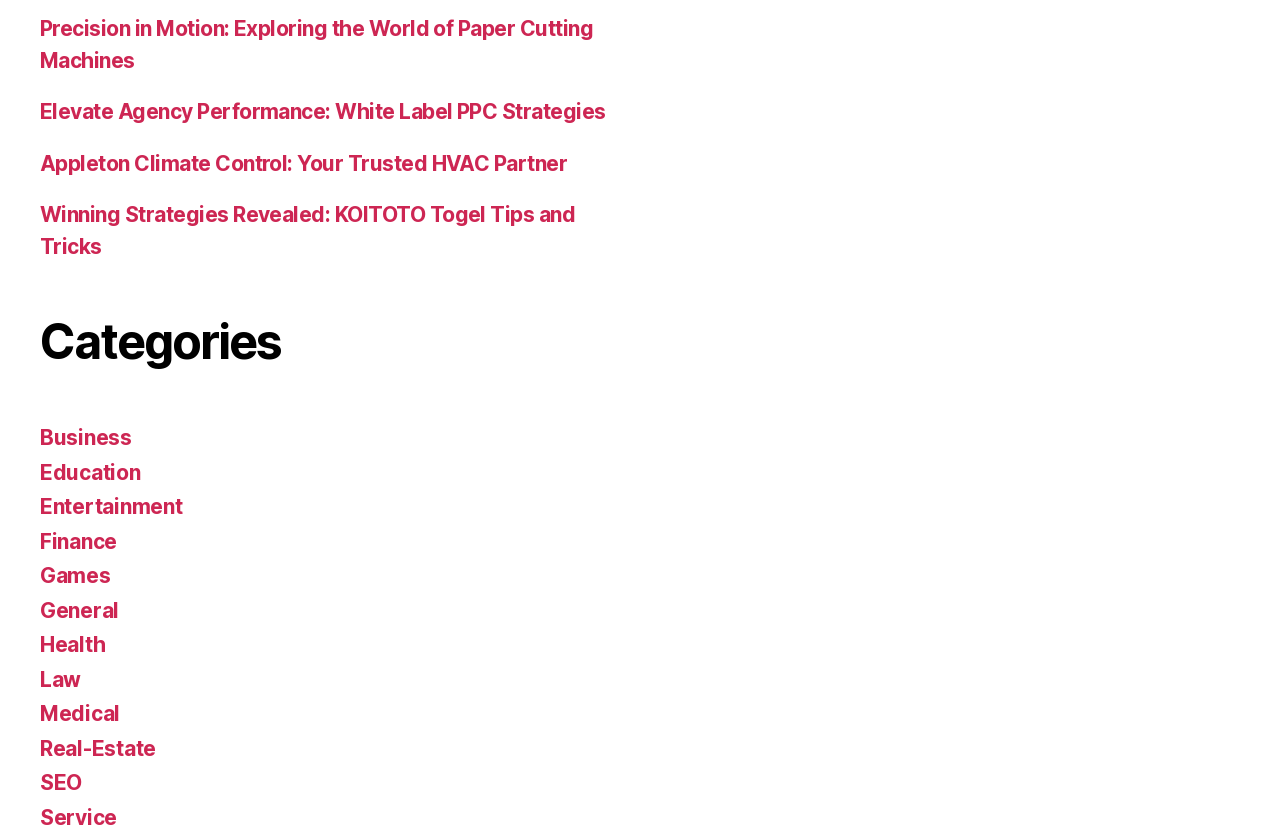Provide the bounding box coordinates of the UI element this sentence describes: "329".

None